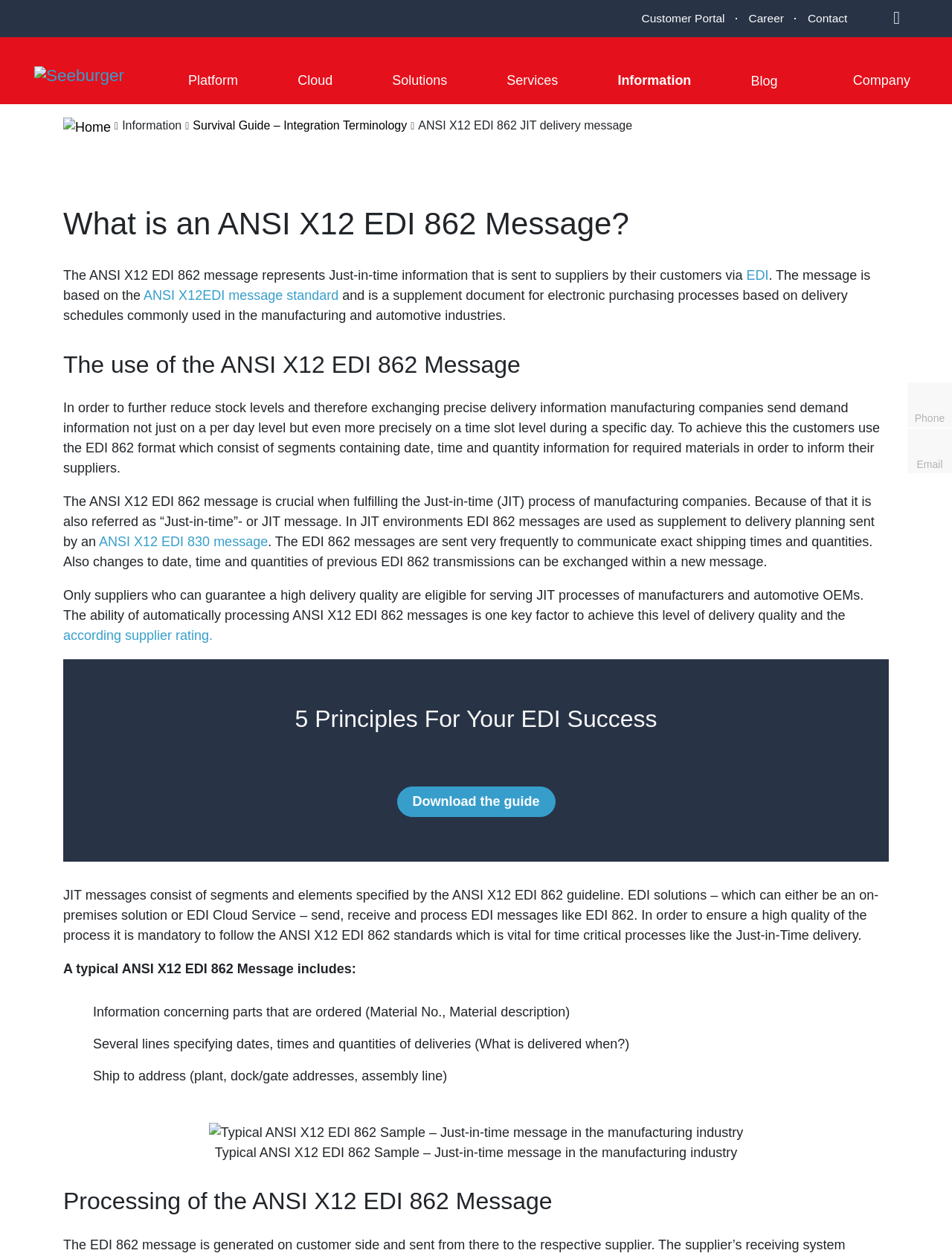What is the 'Download whitepaper now' link for?
Using the image, provide a detailed and thorough answer to the question.

I found a link with the text 'Download whitepaper now', which suggests that it allows users to download a whitepaper related to business-driven innovation with integration.